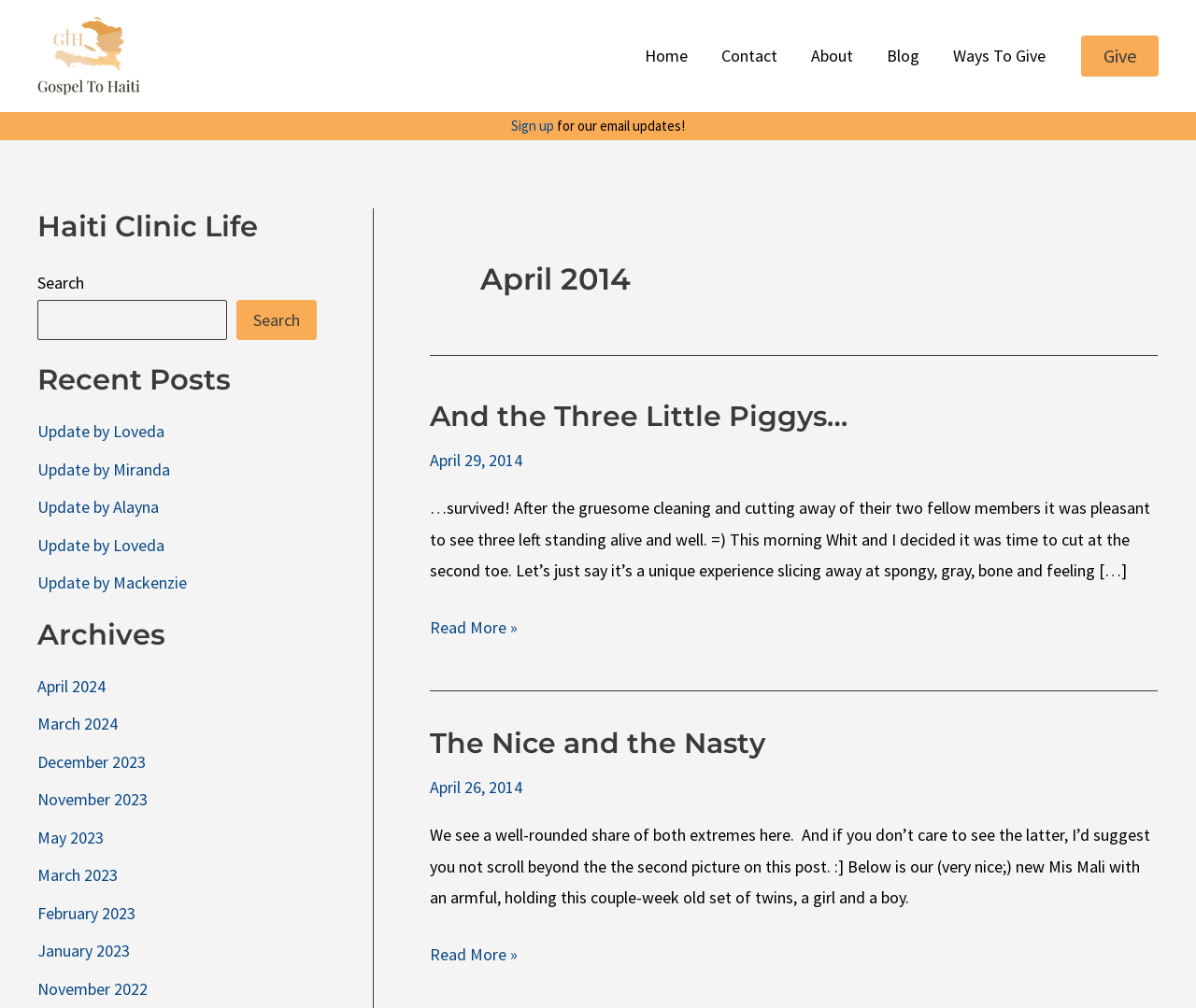Determine the bounding box coordinates of the element that should be clicked to execute the following command: "Get the Chrome extension".

None